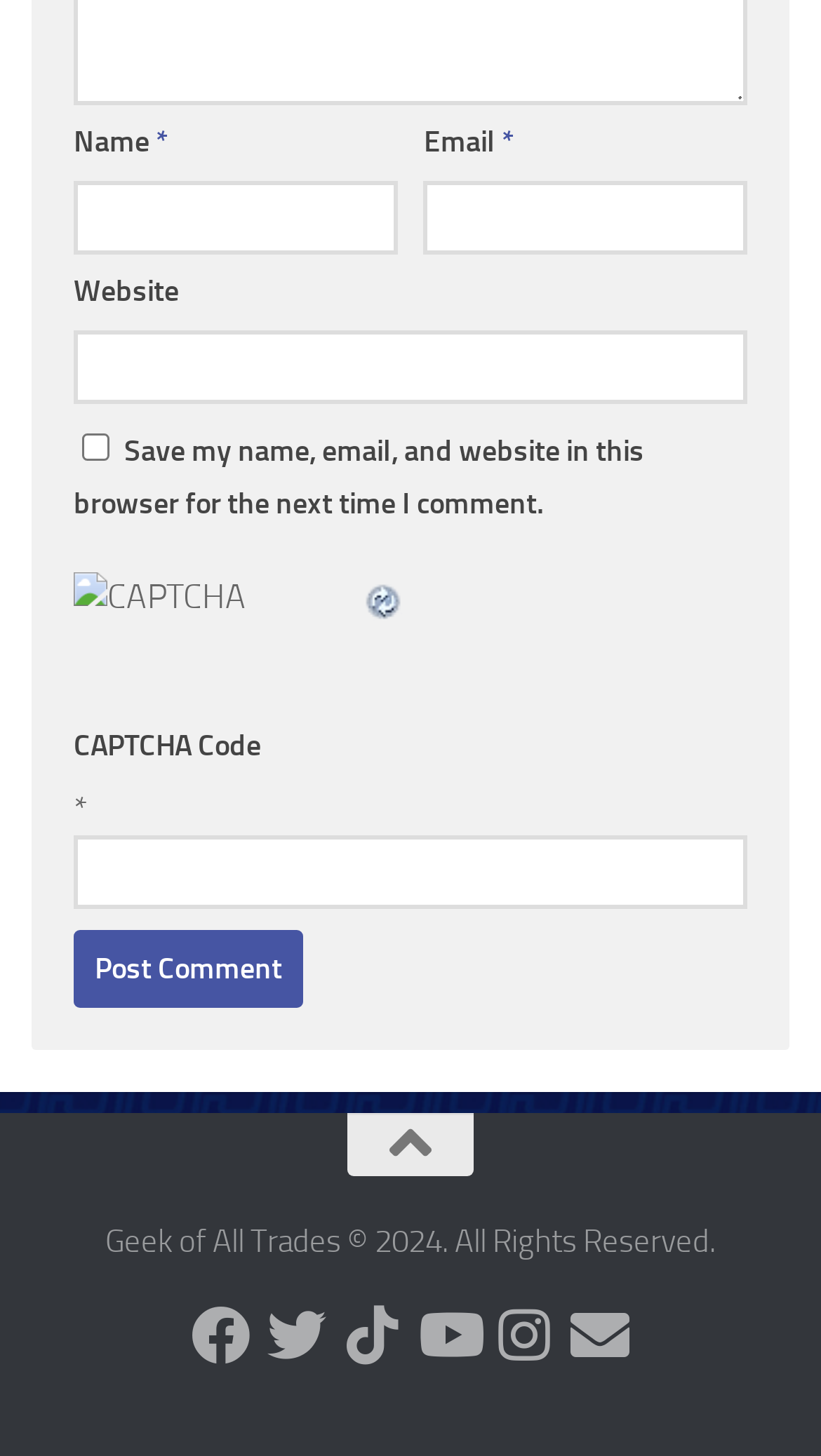Can you give a comprehensive explanation to the question given the content of the image?
What is the purpose of the CAPTCHA code?

The CAPTCHA code is likely used to prevent spam comments by requiring users to enter a code displayed in an image, which is difficult for automated programs to recognize, but easy for humans to understand.